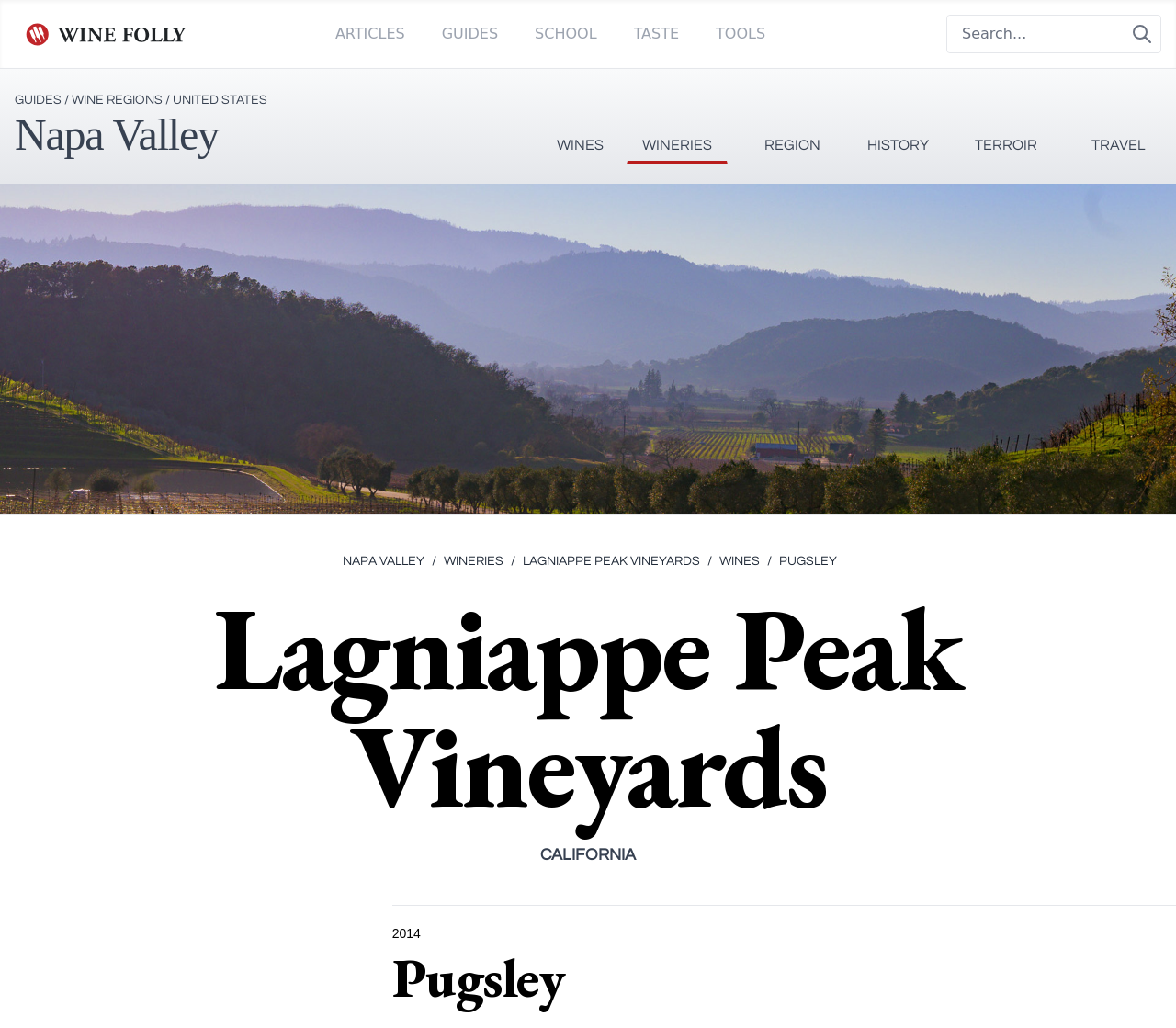Explain in detail what you observe on this webpage.

This webpage is about Lagniappe Peak Vineyards Pugsley, a winery in Napa Valley. At the top left corner, there is a Wine Folly logo, which is an image linked to Wine Folly. Next to it, there are five links: ARTICLES, GUIDES, SCHOOL, TASTE, and TOOLS. On the right side of the top section, there is a search box with a magnifying glass icon.

Below the top section, there are two columns of links. The left column has links to GUIDES, WINE REGIONS, UNITED STATES, and Napa Valley. The Napa Valley link is a heading that stands out. The right column has links to WINES, WINERIES, REGION, HISTORY, TERROIR, and TRAVEL.

In the middle of the page, there is a large cover image of Lagniappe Peak Vineyards. Below the image, there are four links: NAPA VALLEY, WINERIES, LAGNIAPPE PEAK VINEYARDS, and WINES. These links are related to the winery and its location.

At the bottom of the page, there are three headings: Lagniappe Peak Vineyards, CALIFORNIA, and Pugsley. The Pugsley heading is followed by a link to 2014, which is a specific vintage.